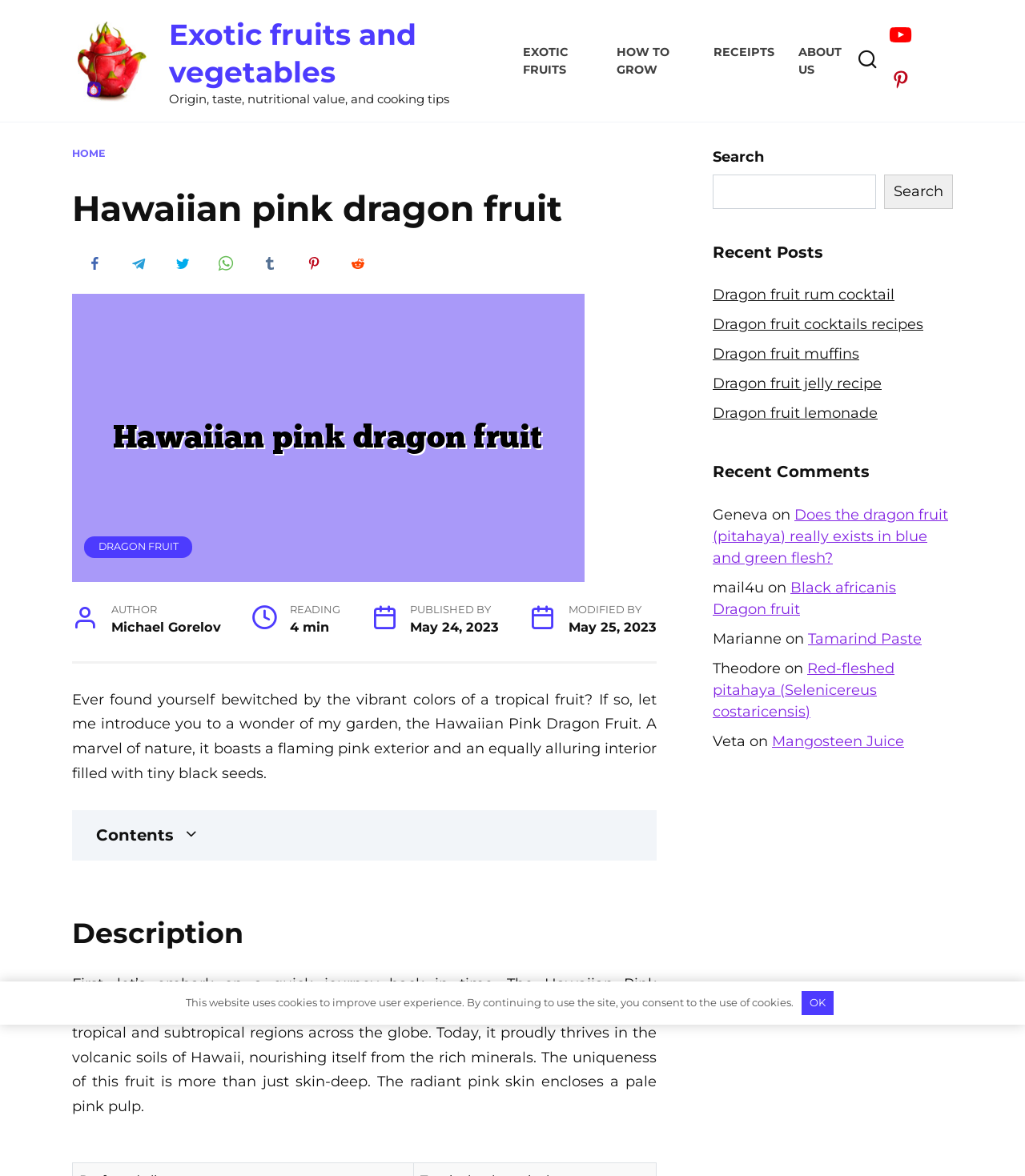Please specify the bounding box coordinates of the element that should be clicked to execute the given instruction: 'Filter reviews'. Ensure the coordinates are four float numbers between 0 and 1, expressed as [left, top, right, bottom].

None